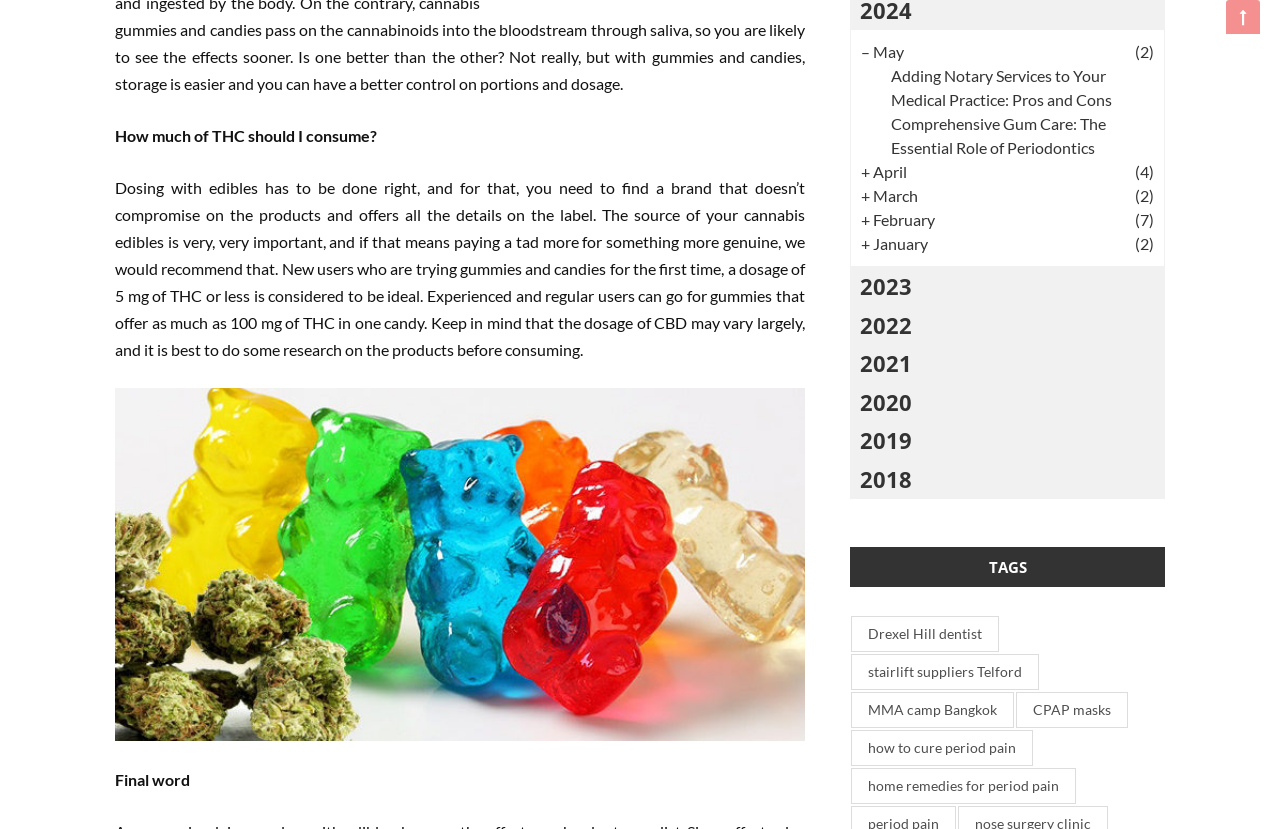Identify the bounding box coordinates of the clickable region to carry out the given instruction: "Click on the link to learn about dosing with edibles".

[0.09, 0.152, 0.295, 0.174]